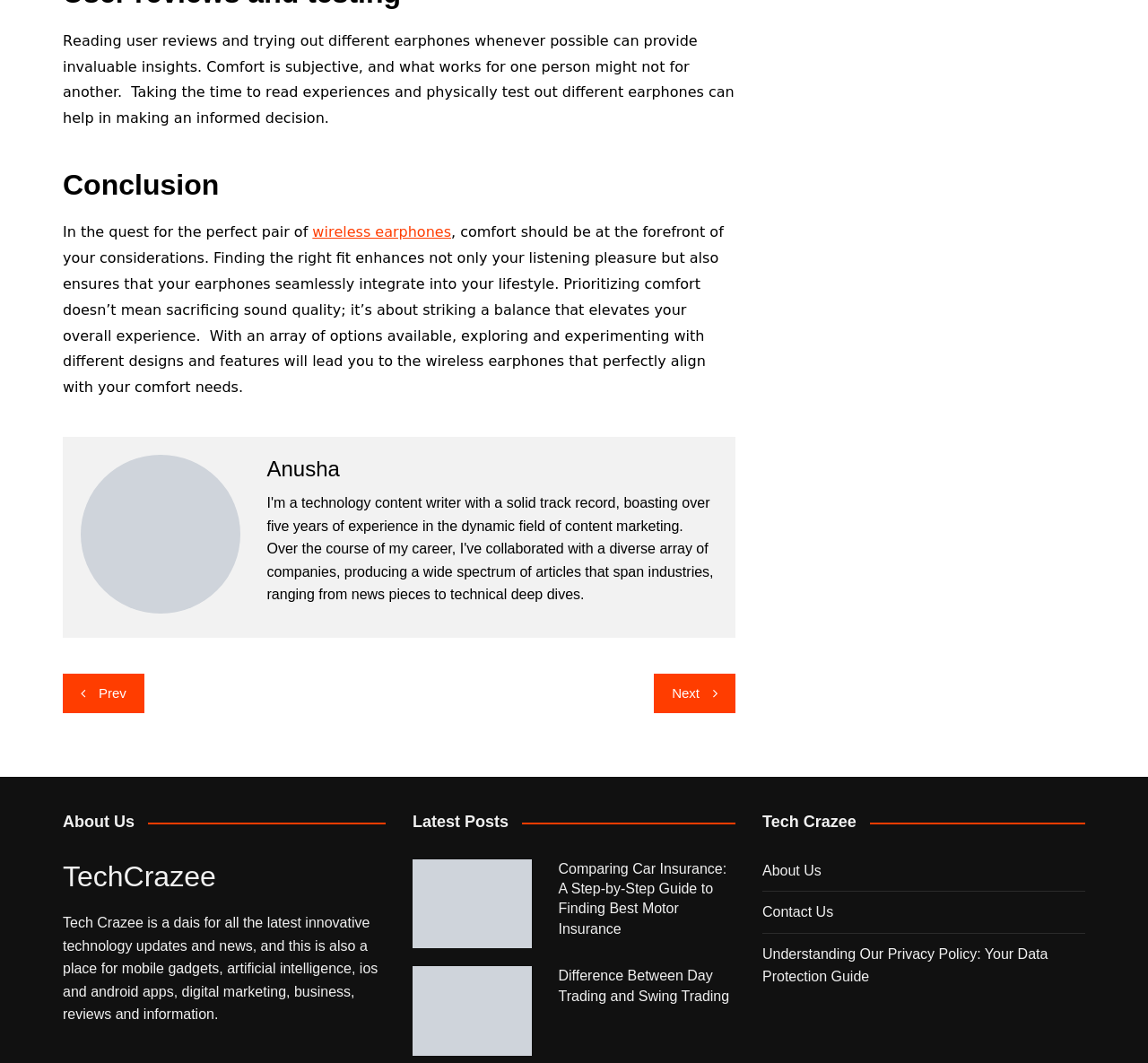Answer the question briefly using a single word or phrase: 
What is the name of the website?

TechCrazee